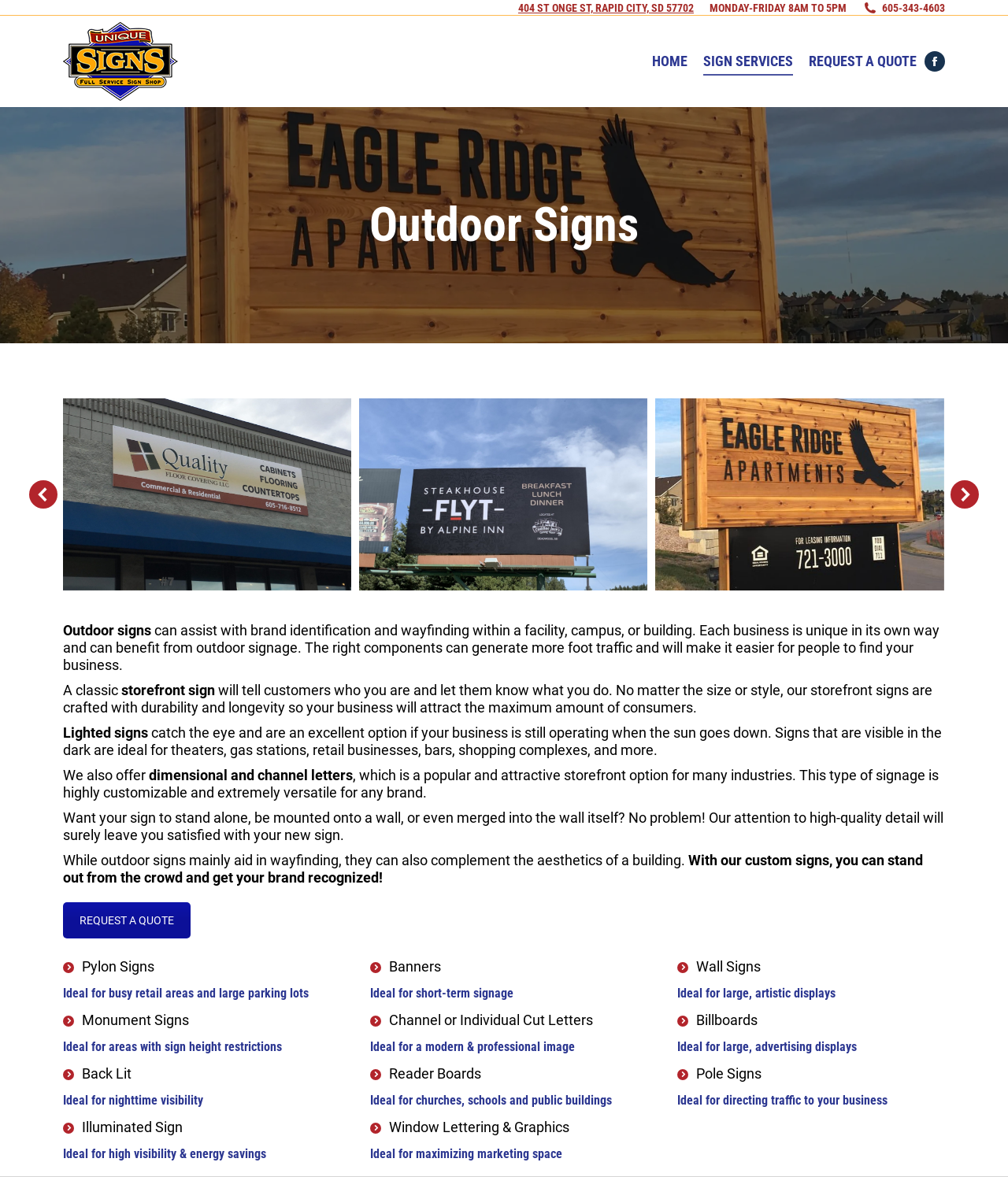Identify the bounding box coordinates of the clickable region necessary to fulfill the following instruction: "Click the 'HOME' link". The bounding box coordinates should be four float numbers between 0 and 1, i.e., [left, top, right, bottom].

[0.639, 0.013, 0.69, 0.091]